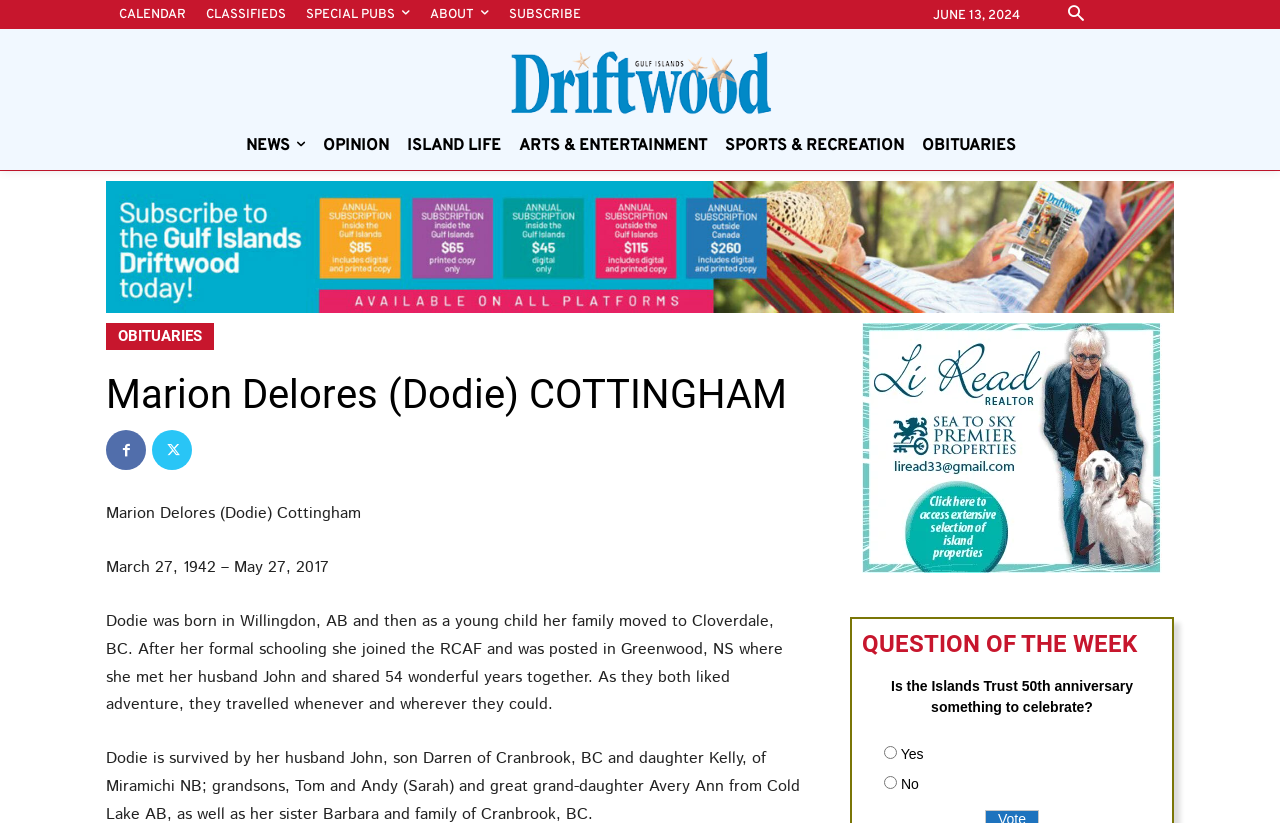Find the bounding box coordinates for the area you need to click to carry out the instruction: "Click on the Gulf Islands Driftwood logo". The coordinates should be four float numbers between 0 and 1, indicated as [left, top, right, bottom].

[0.083, 0.057, 0.917, 0.149]